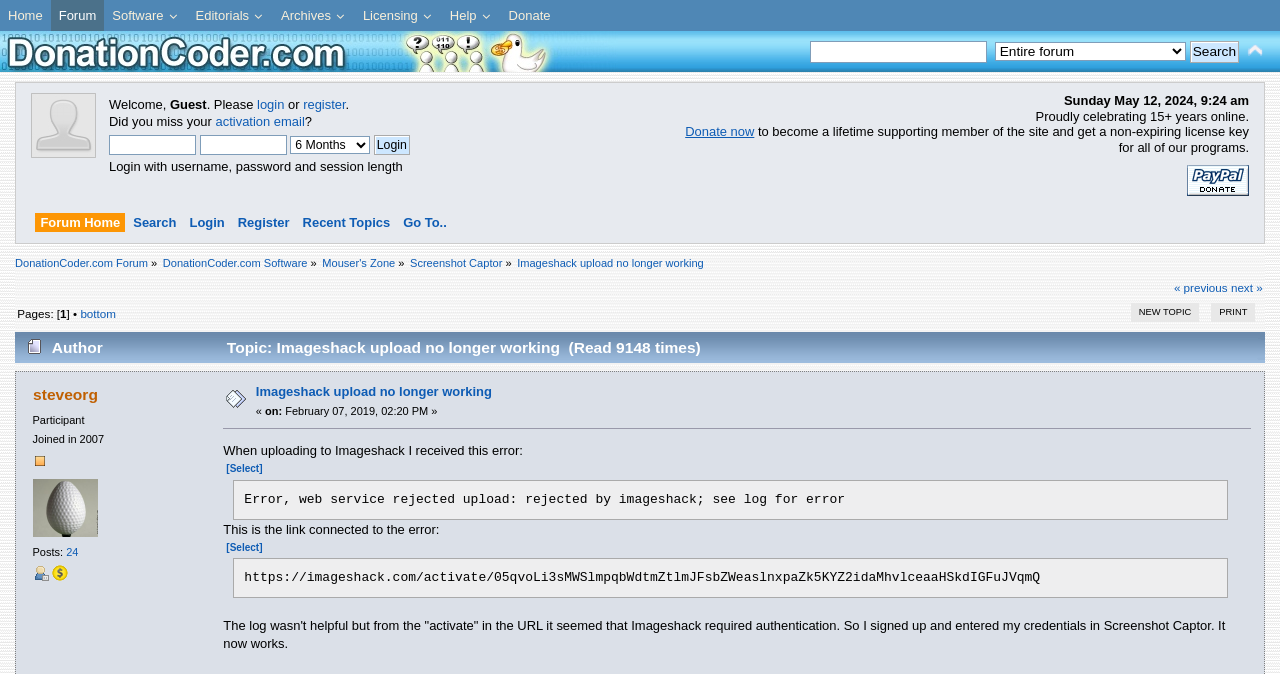Please examine the image and provide a detailed answer to the question: What is the date of the topic?

The date of the topic can be found by looking at the text 'on: February 07, 2019, 02:20 PM' which is the date and time when the topic was posted.